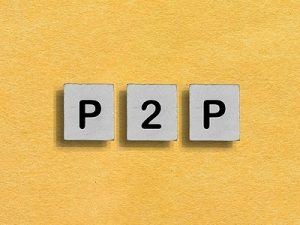Analyze the image and provide a detailed caption.

The image features three square tiles arranged horizontally, each displaying bold black letters against a warm yellow background. The tiles spell out "P2P", which is commonly recognized as an abbreviation for "Point-to-Point" pony racing. This form of racing is noted for its grassroots nature, allowing enthusiasts and newcomers to engage in competitive events across various racecourses in the UK, particularly during the racing season from February to June. The simplicity of the tiles mirrors the welcoming spirit of point-to-point events, aimed at fostering participation and understanding of pony racing.